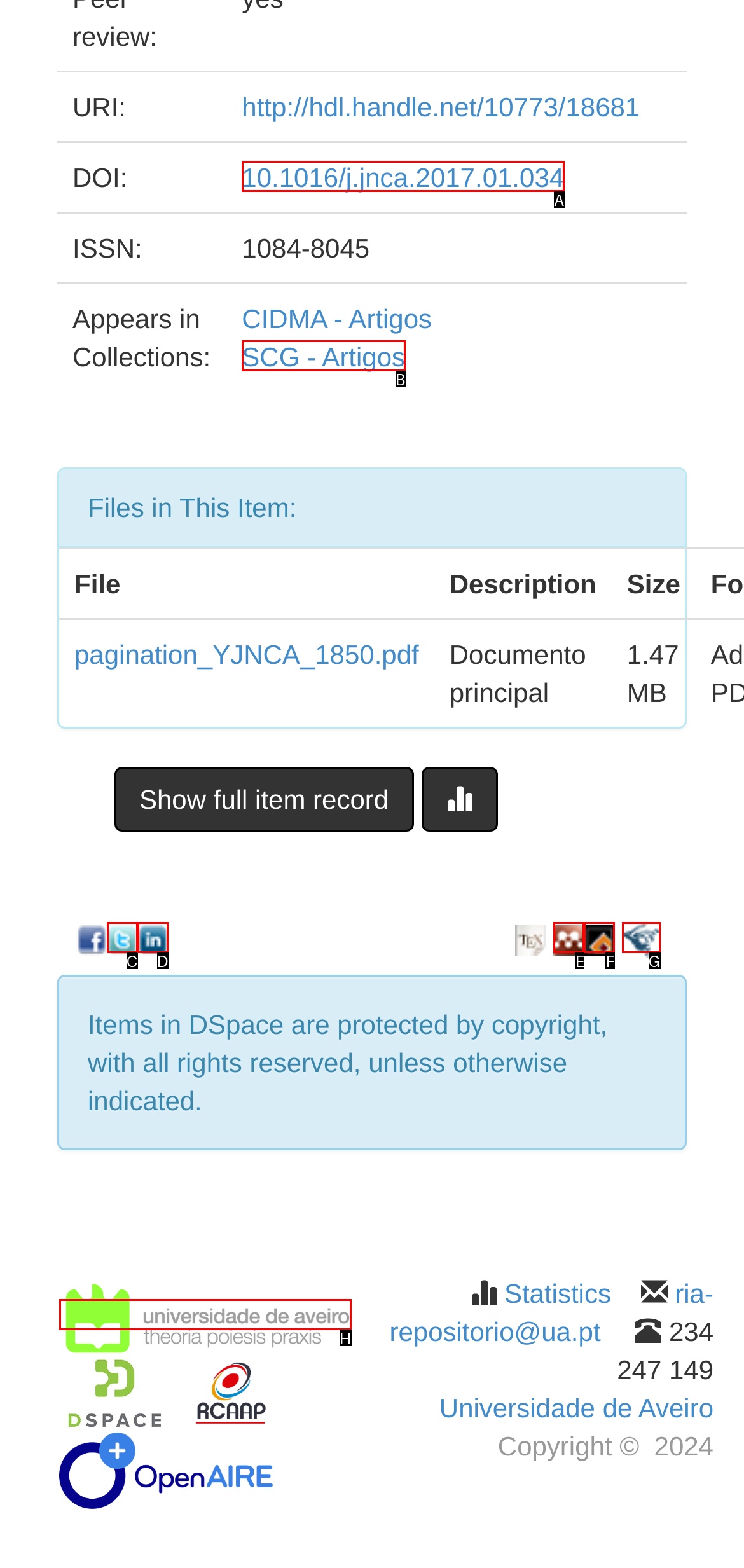Based on the description: alt="LinkedIn" title="Partilhe no LinkedIn", select the HTML element that fits best. Provide the letter of the matching option.

D